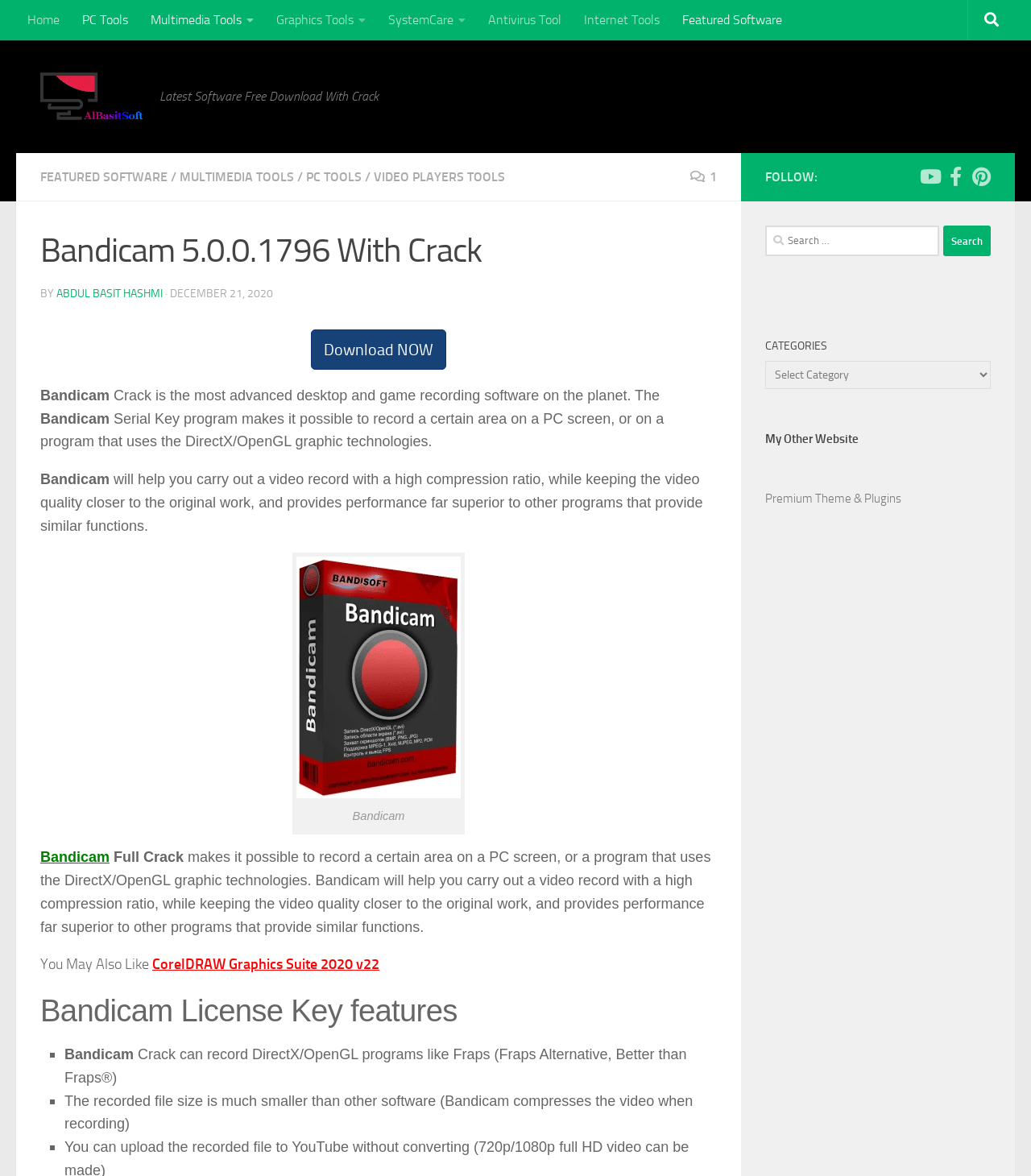Pinpoint the bounding box coordinates of the clickable element needed to complete the instruction: "Visit the 'Home' page". The coordinates should be provided as four float numbers between 0 and 1: [left, top, right, bottom].

[0.016, 0.0, 0.069, 0.034]